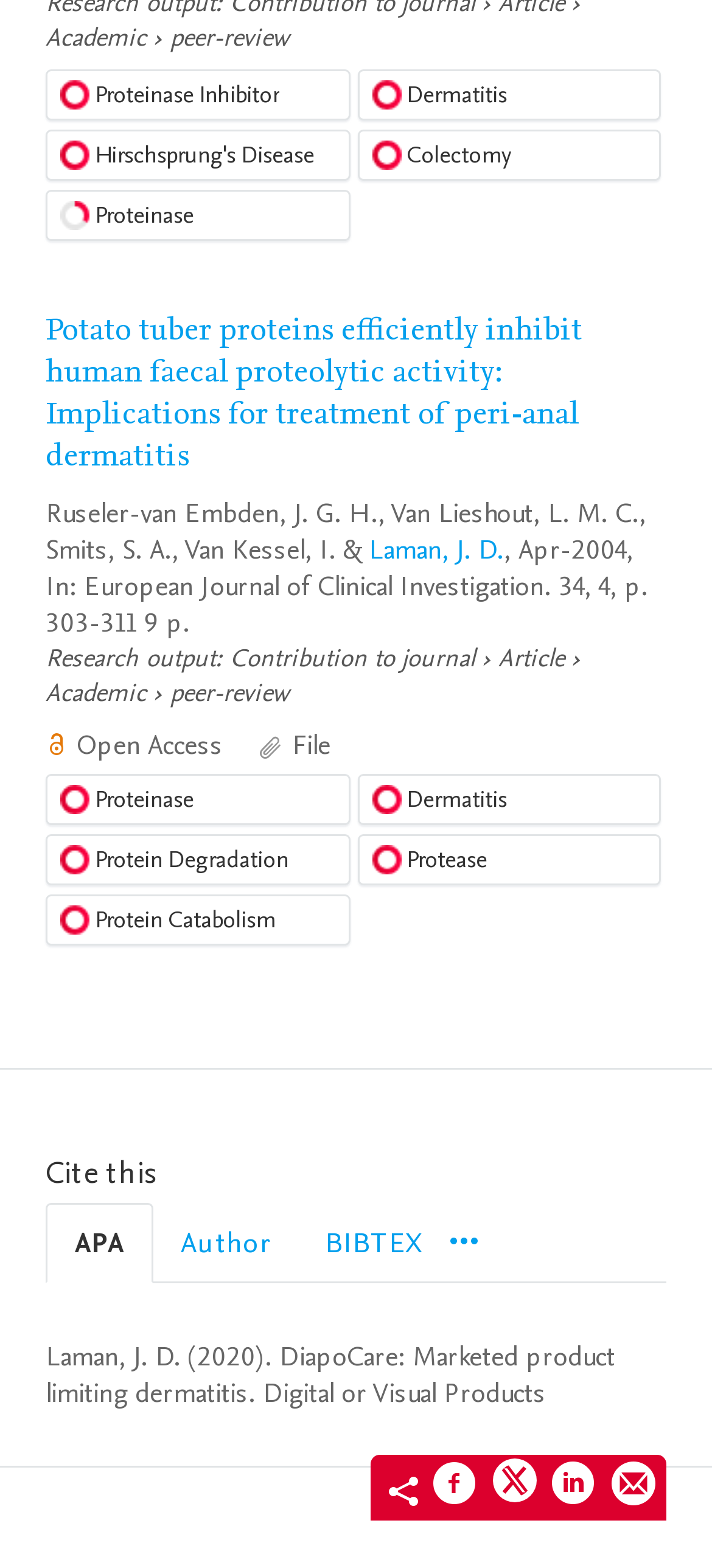In which journal was the article published?
Please answer the question as detailed as possible based on the image.

The journal in which the article was published can be found by looking at the citation information below the article title. The journal is specified as 'European Journal of Clinical Investigation'.